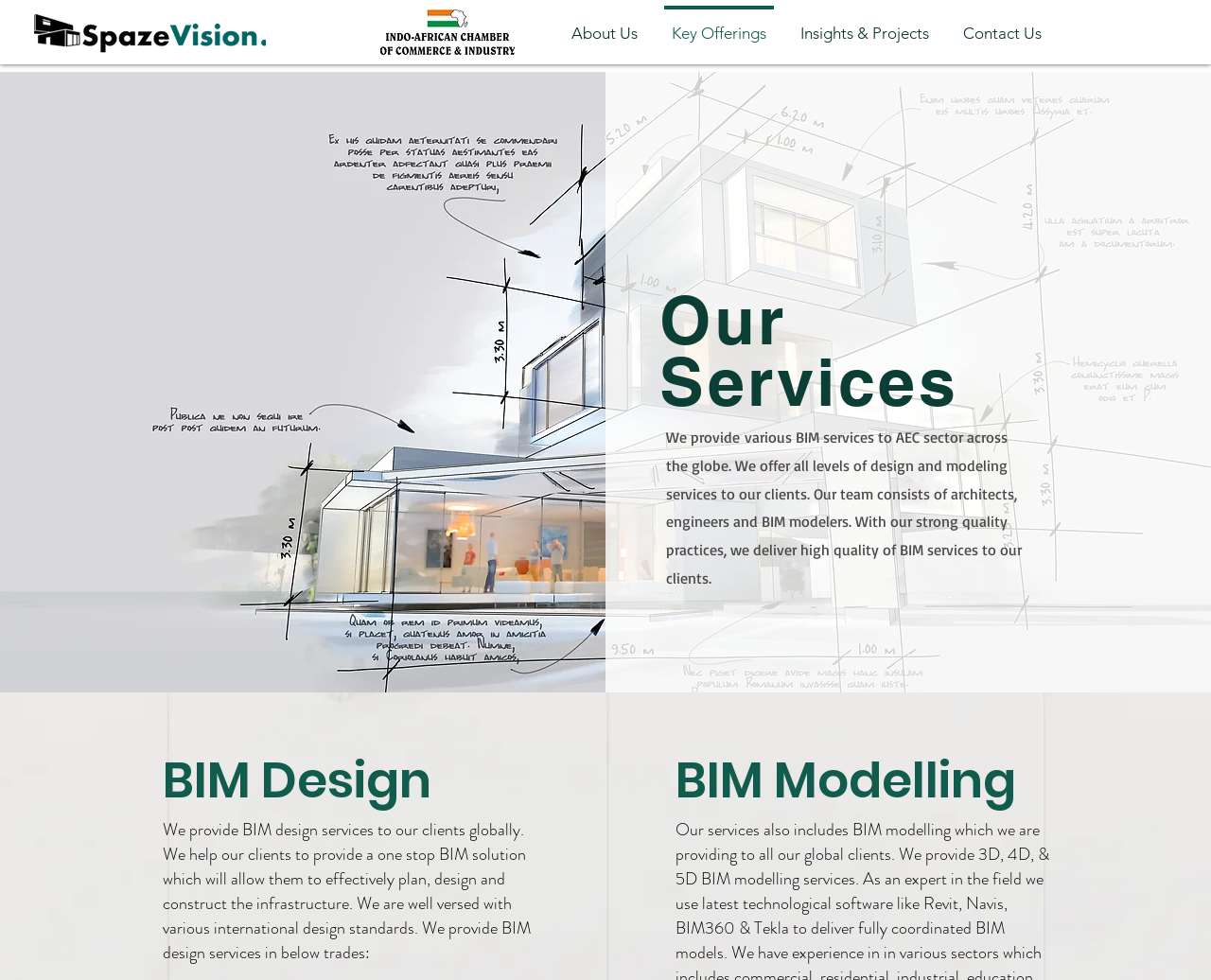Find and provide the bounding box coordinates for the UI element described with: "Key Offerings".

[0.541, 0.006, 0.647, 0.044]